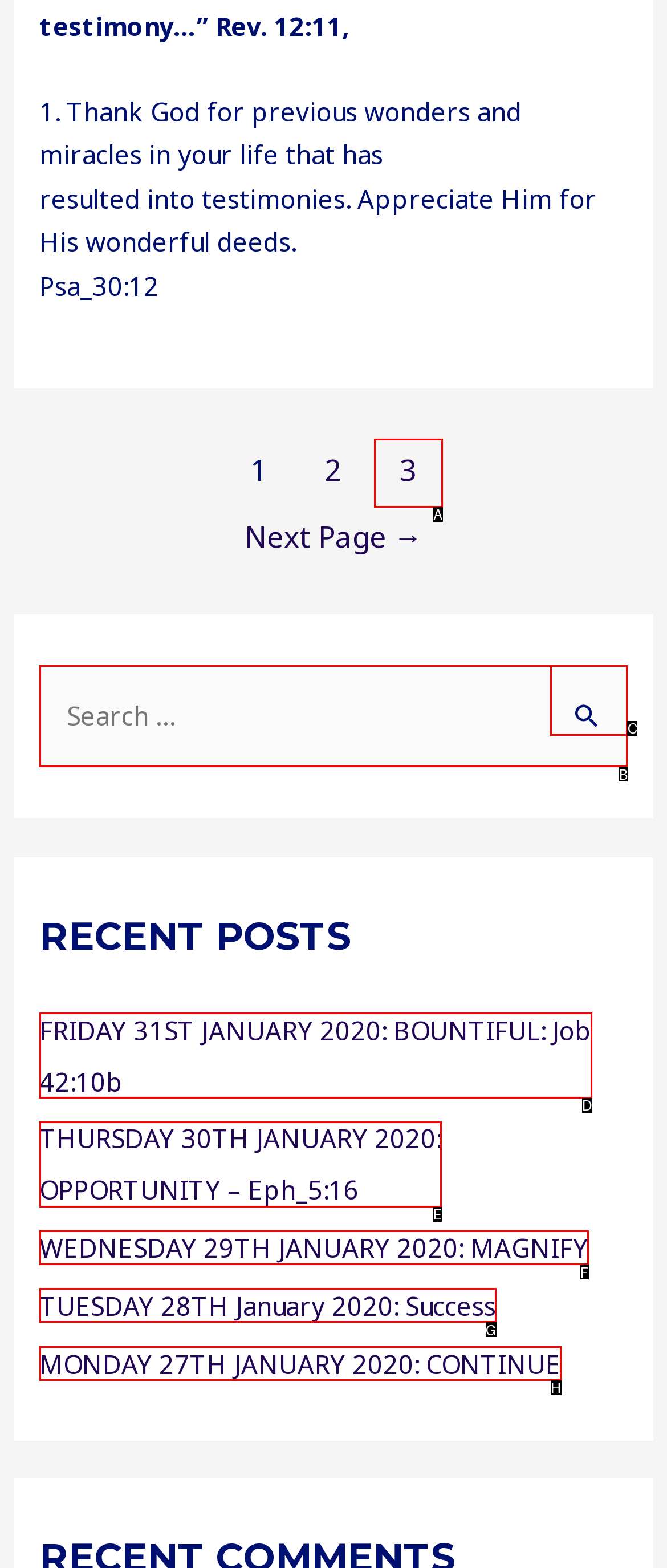Given the description: 3, determine the corresponding lettered UI element.
Answer with the letter of the selected option.

A